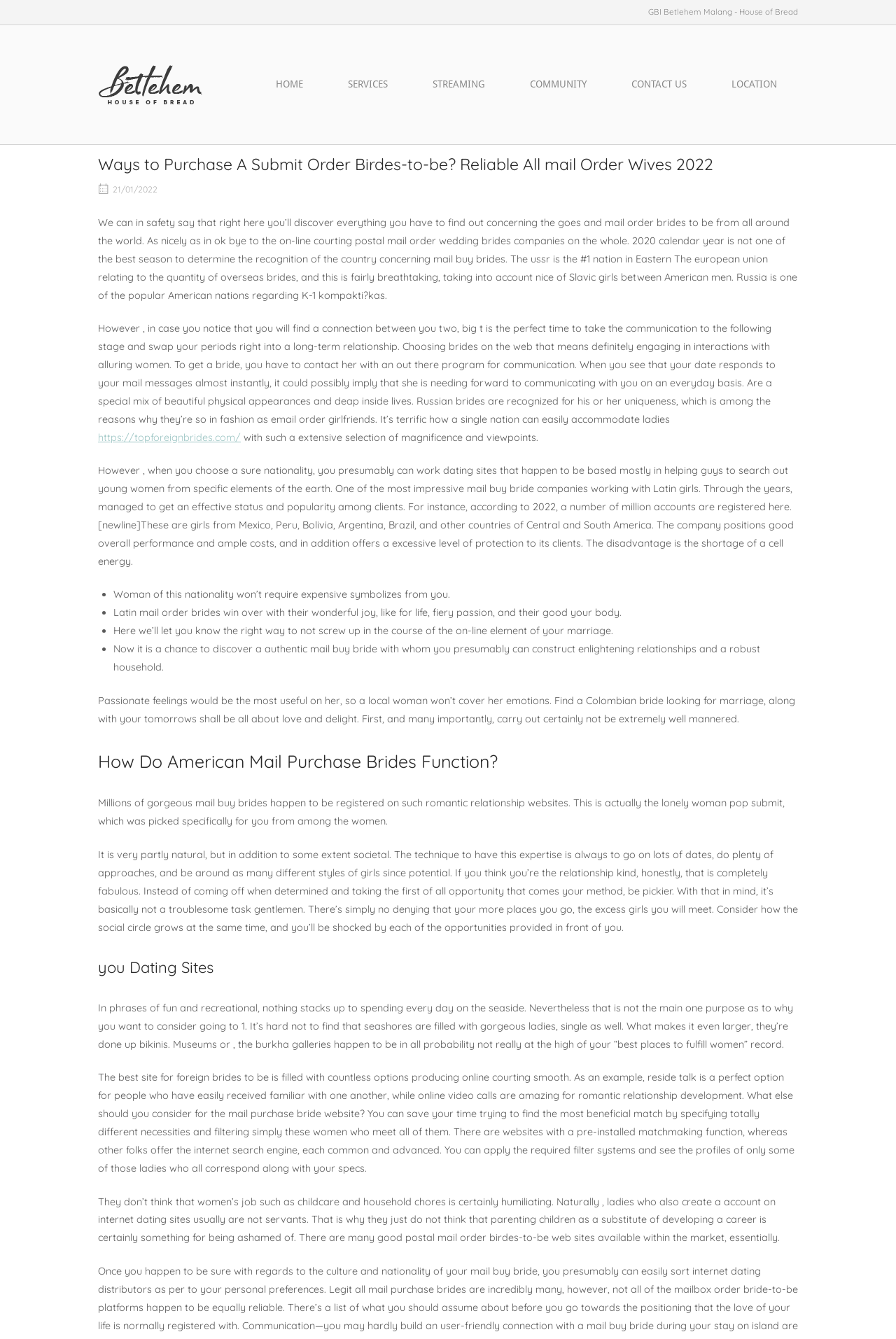Look at the image and write a detailed answer to the question: 
How many links are in the top navigation menu?

The top navigation menu contains links to 'HOME', 'SERVICES', 'STREAMING', 'COMMUNITY', 'CONTACT US', and 'LOCATION'. Therefore, there are 6 links in the top navigation menu.